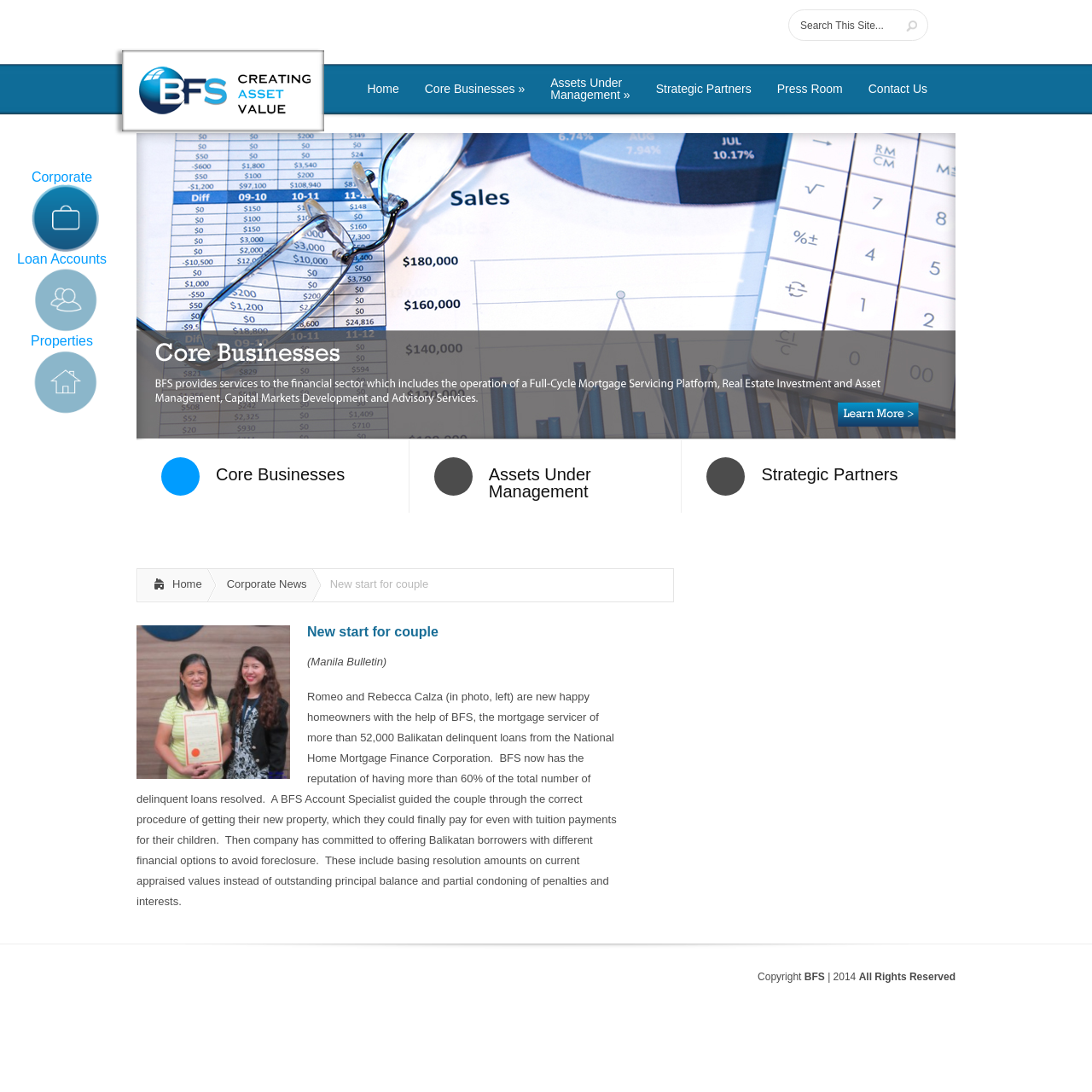What is the company name?
Please give a detailed and elaborate answer to the question based on the image.

The company name is BFS Corporate, which can be found in the top-left corner of the webpage as a link and an image, and also in the footer section as a copyright notice.